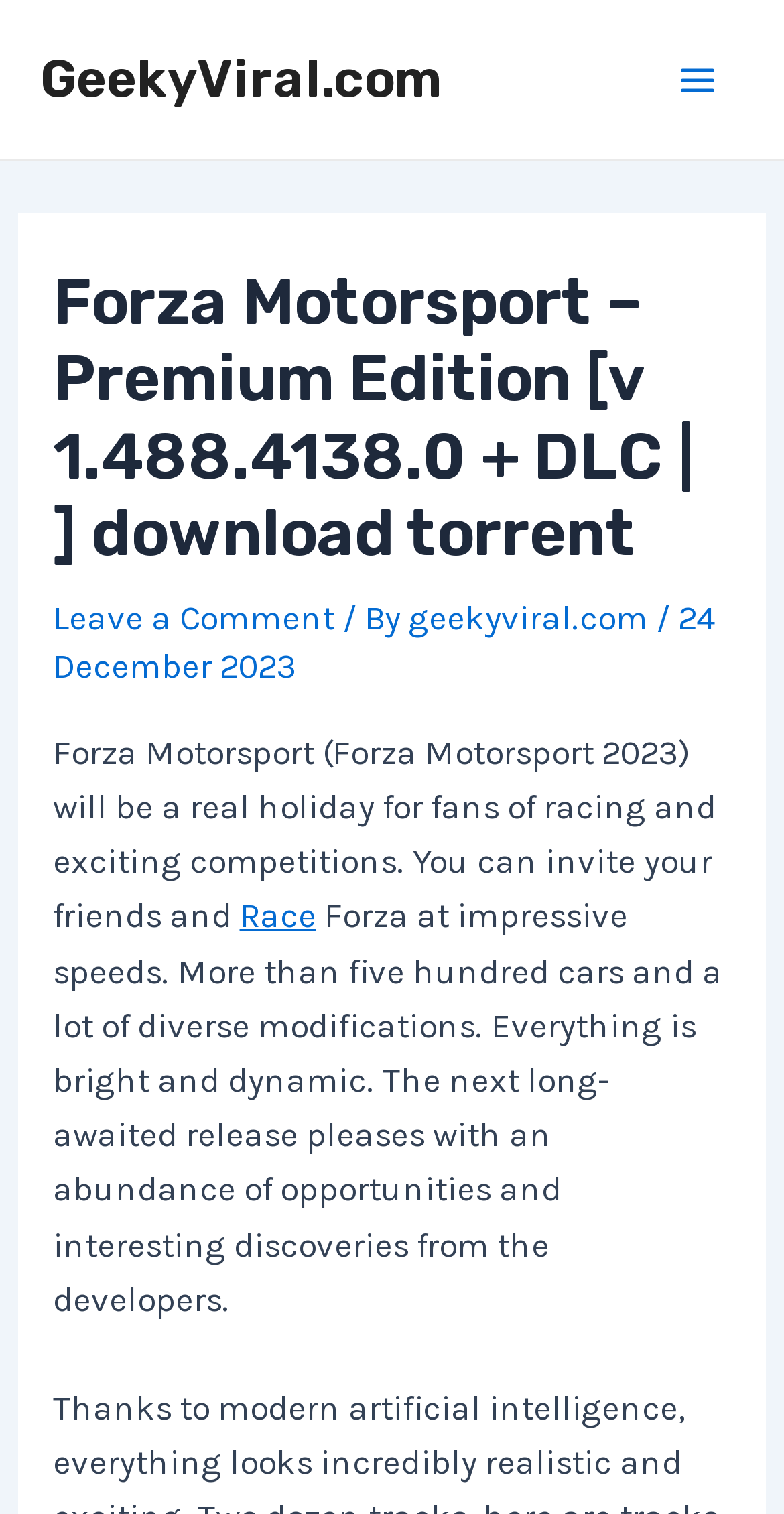What is the name of the game being discussed?
We need a detailed and meticulous answer to the question.

The name of the game being discussed can be found in the header section of the webpage, where it is written as 'Forza Motorsport – Premium Edition [v 1.488.4138.0 + DLC | ] download torrent'.